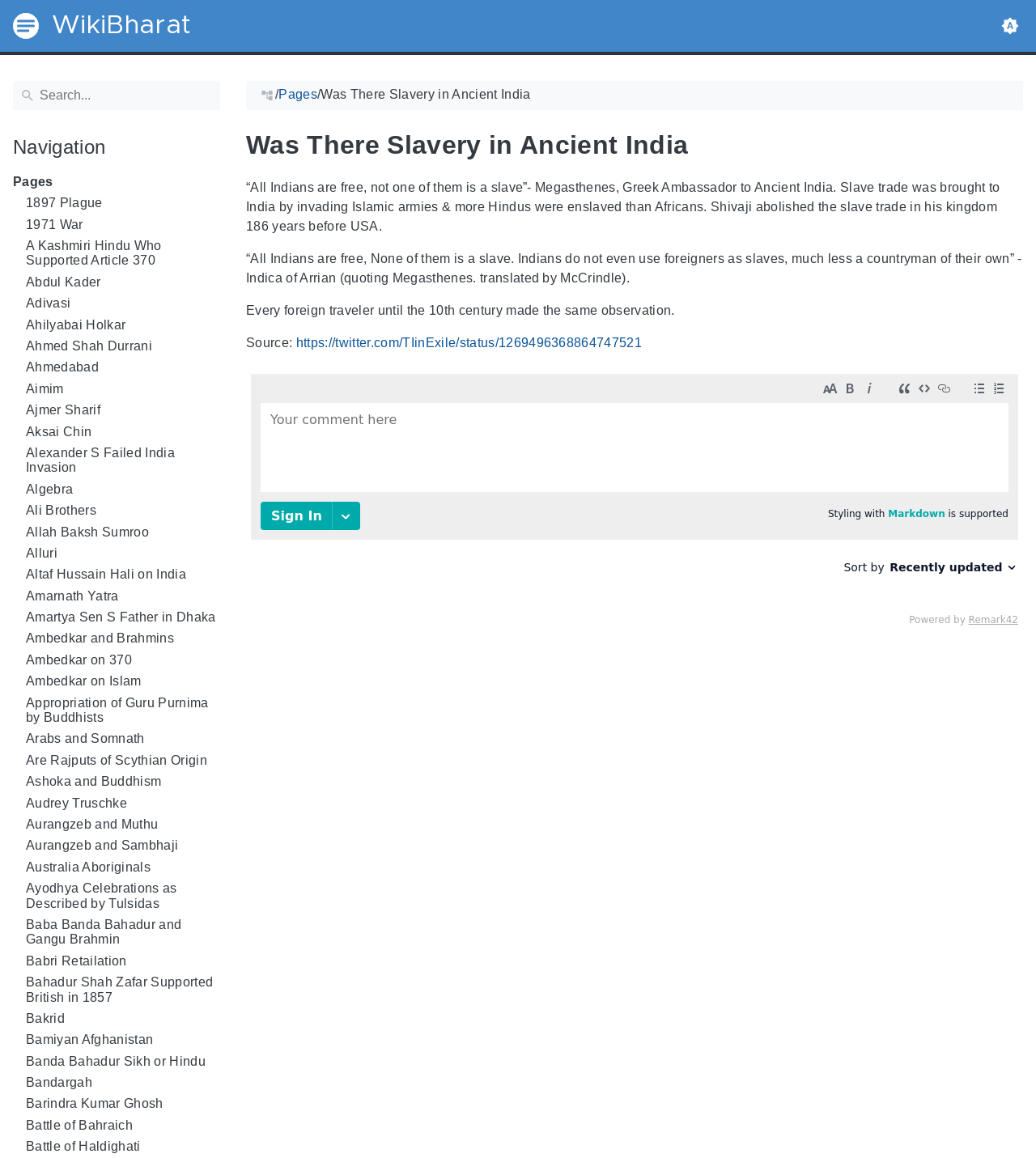How many images are there in the top navigation bar?
Based on the image, provide your answer in one word or phrase.

2